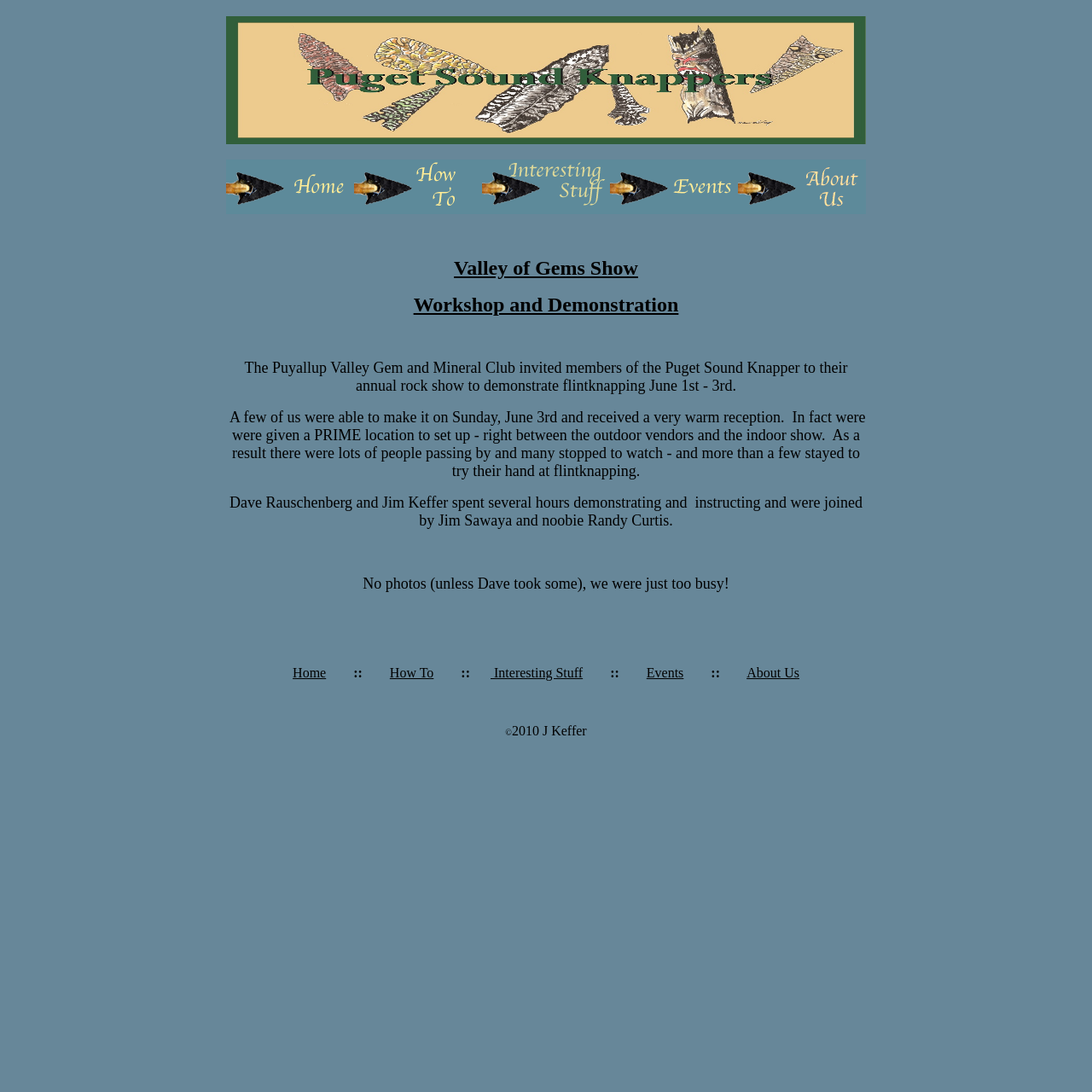Determine the bounding box coordinates for the HTML element mentioned in the following description: "title="null"". The coordinates should be a list of four floats ranging from 0 to 1, represented as [left, top, right, bottom].

[0.676, 0.185, 0.793, 0.198]